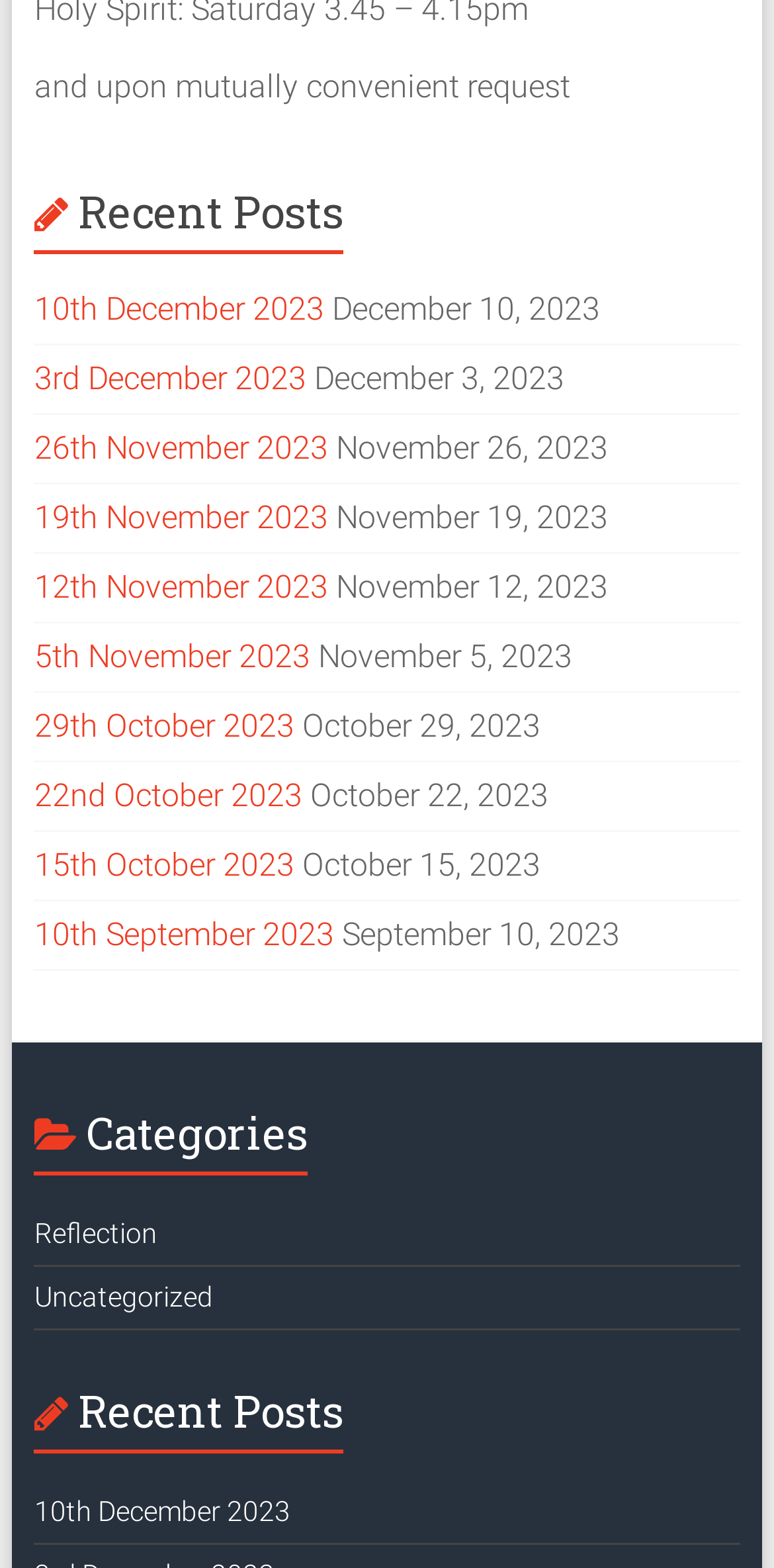Identify the bounding box coordinates of the clickable region necessary to fulfill the following instruction: "view post in Reflection category". The bounding box coordinates should be four float numbers between 0 and 1, i.e., [left, top, right, bottom].

[0.044, 0.776, 0.203, 0.797]